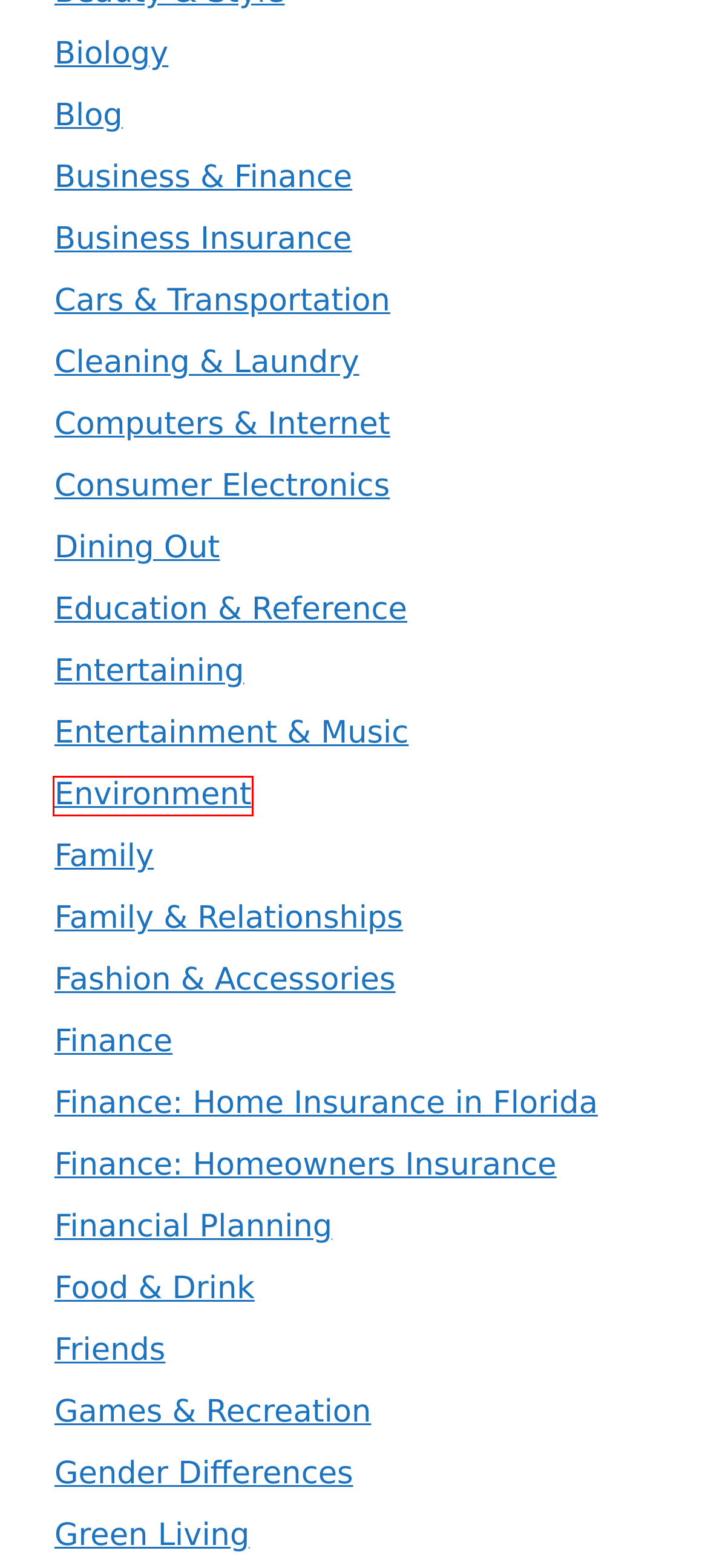You are given a screenshot of a webpage with a red rectangle bounding box. Choose the best webpage description that matches the new webpage after clicking the element in the bounding box. Here are the candidates:
A. Homeowners Insurance
B. Religion & Spirituality
C. Insurance Coverage
D. Finance: Home Insurance in Florida
E. Other – Business & Finance
F. Home Insurance
G. Friends
H. Environment

H